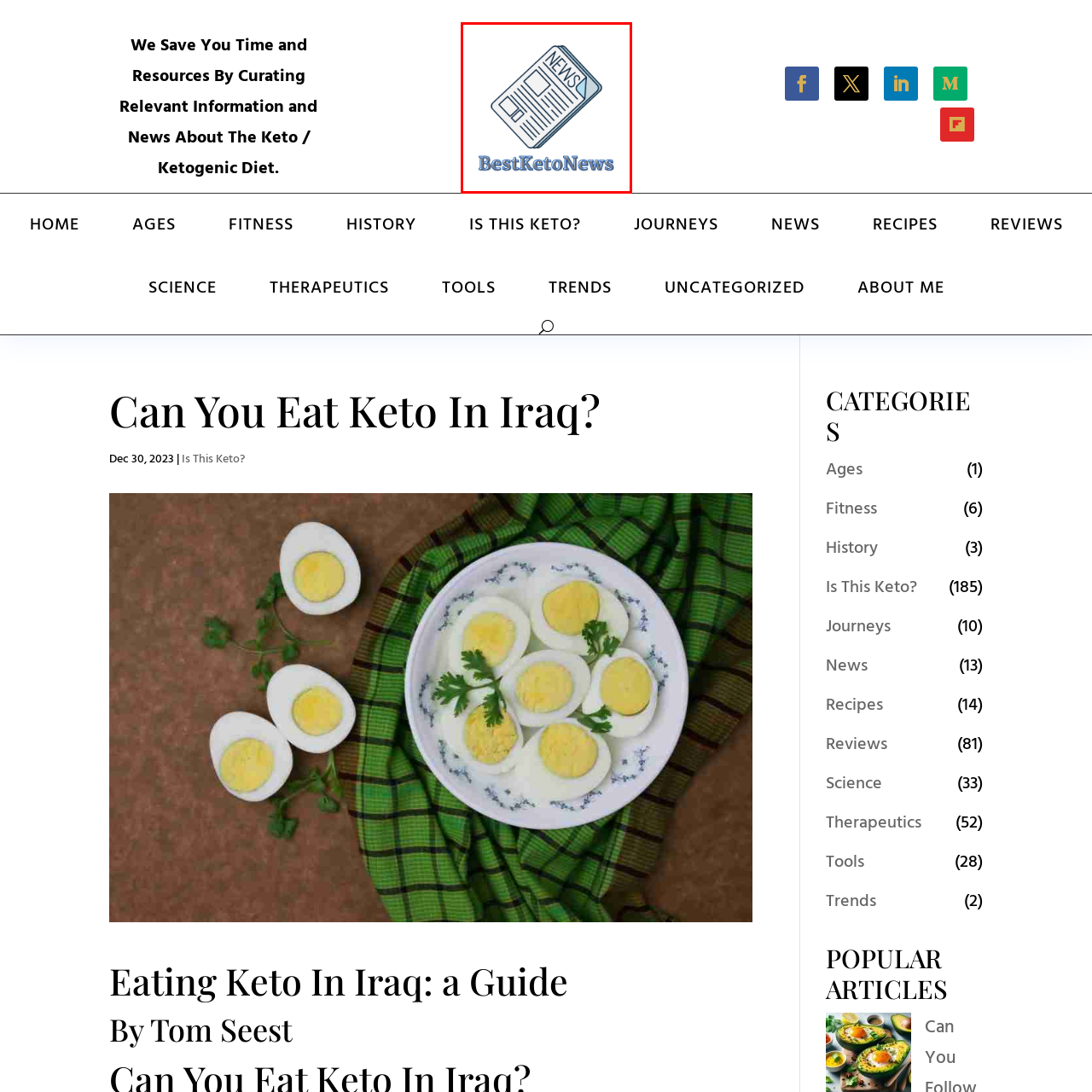What is the purpose of BestKetoNews?
Check the content within the red bounding box and give a brief answer in one word or a short phrase.

To provide curated information